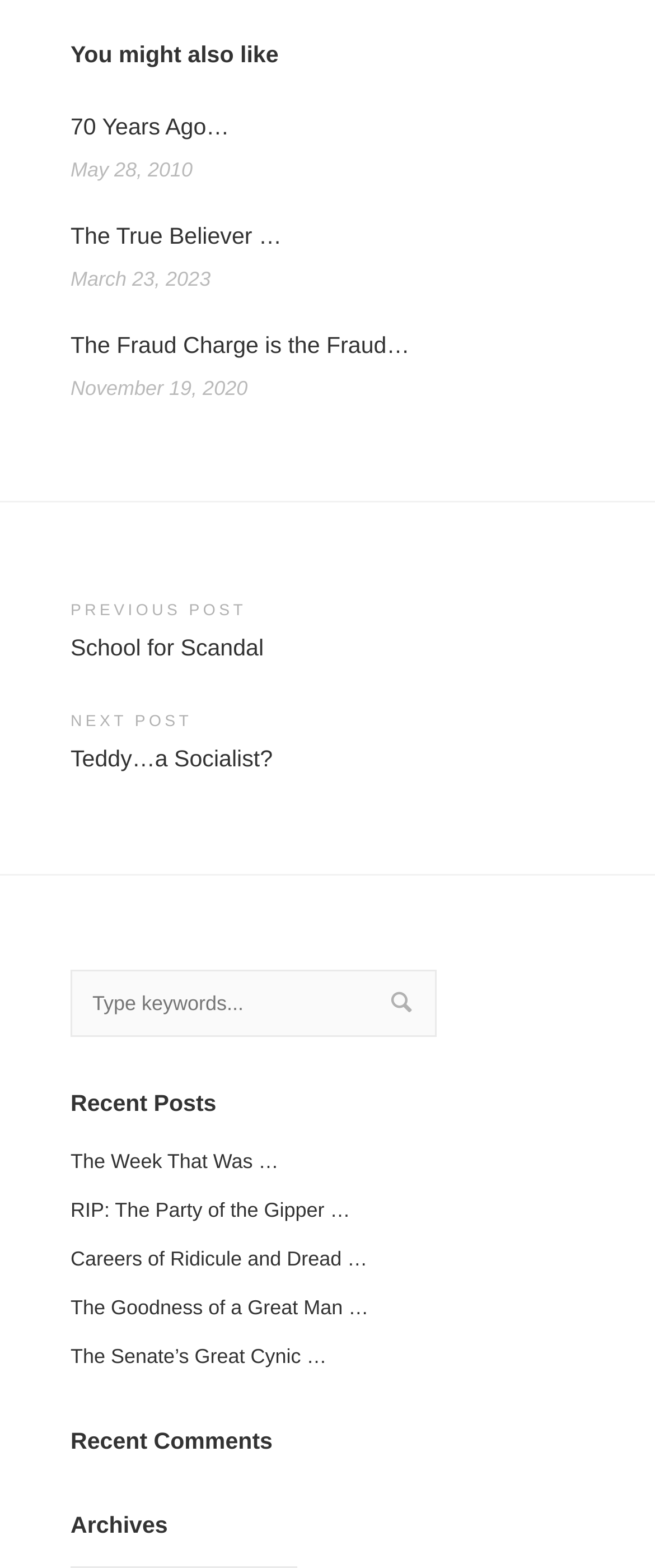Utilize the information from the image to answer the question in detail:
What is the purpose of the search box?

I found a search box with a magnifying glass icon, which suggests that it is used to search the website for specific content.